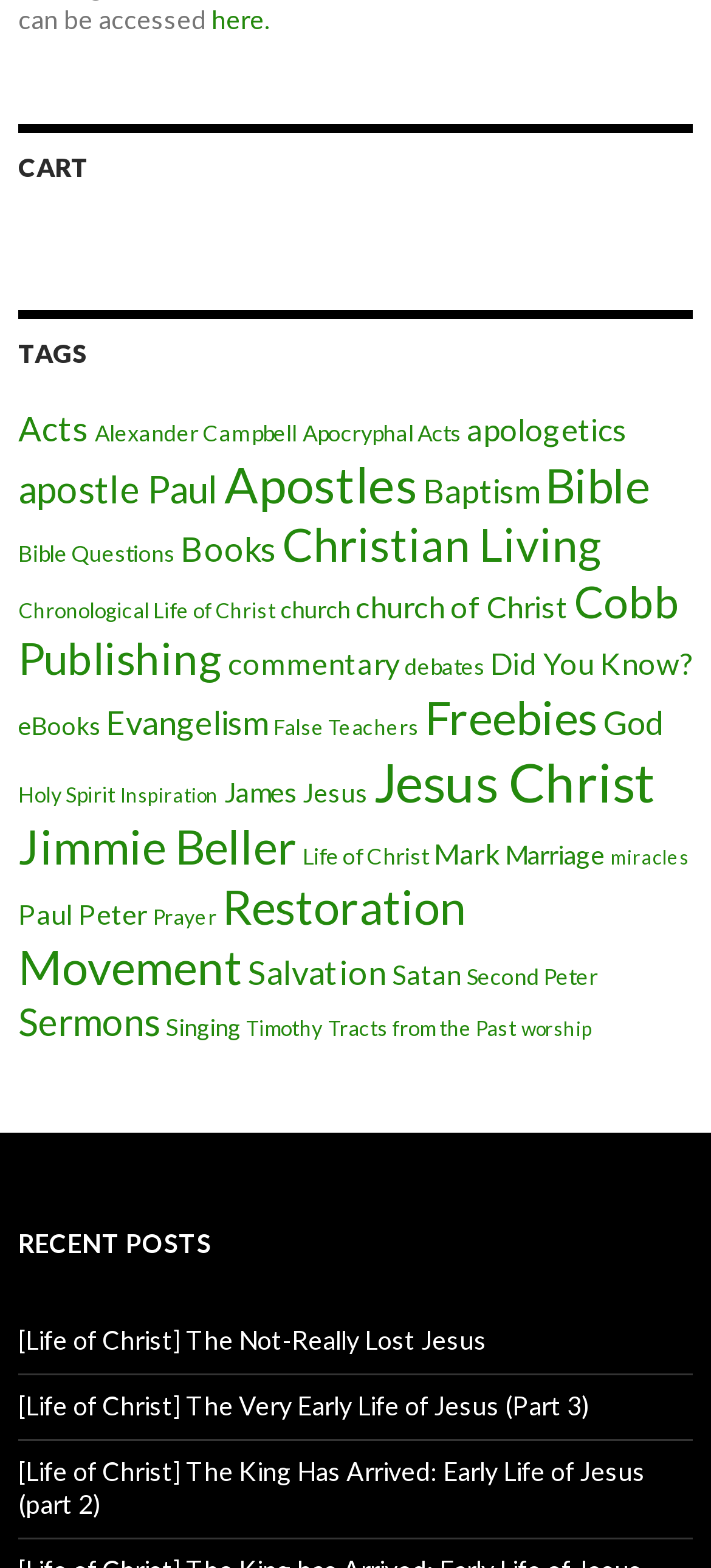Determine the bounding box coordinates of the section to be clicked to follow the instruction: "Explore the 'apostle Paul' category". The coordinates should be given as four float numbers between 0 and 1, formatted as [left, top, right, bottom].

[0.026, 0.298, 0.308, 0.326]